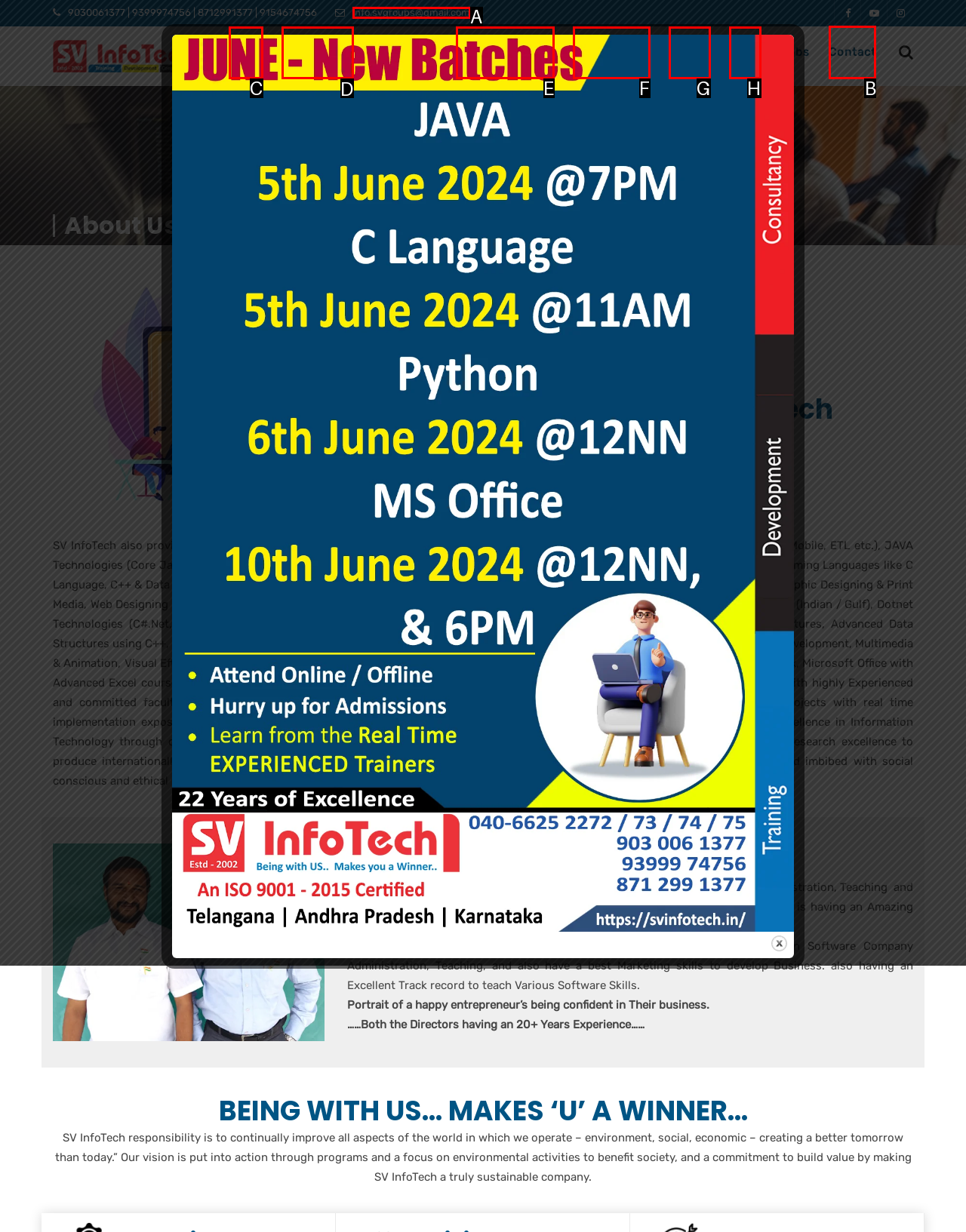Point out which HTML element you should click to fulfill the task: Contact SV InfoTech.
Provide the option's letter from the given choices.

B